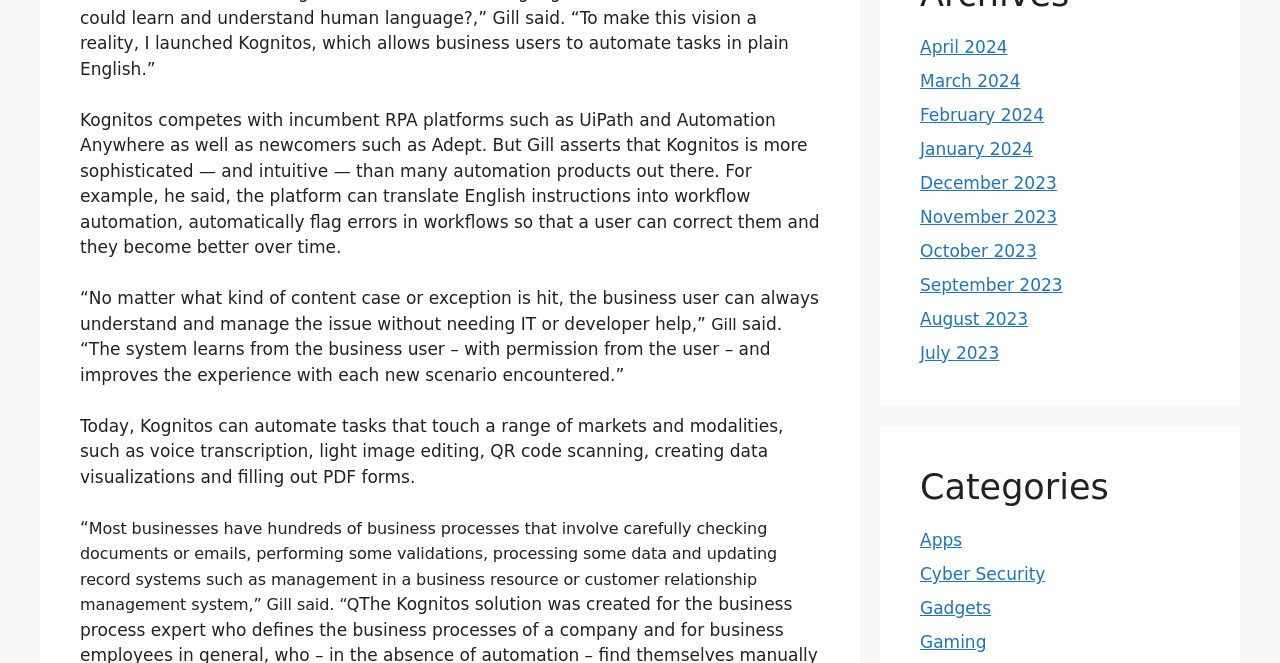What is Kognitos competing with?
Look at the image and answer with only one word or phrase.

UiPath and Automation Anywhere